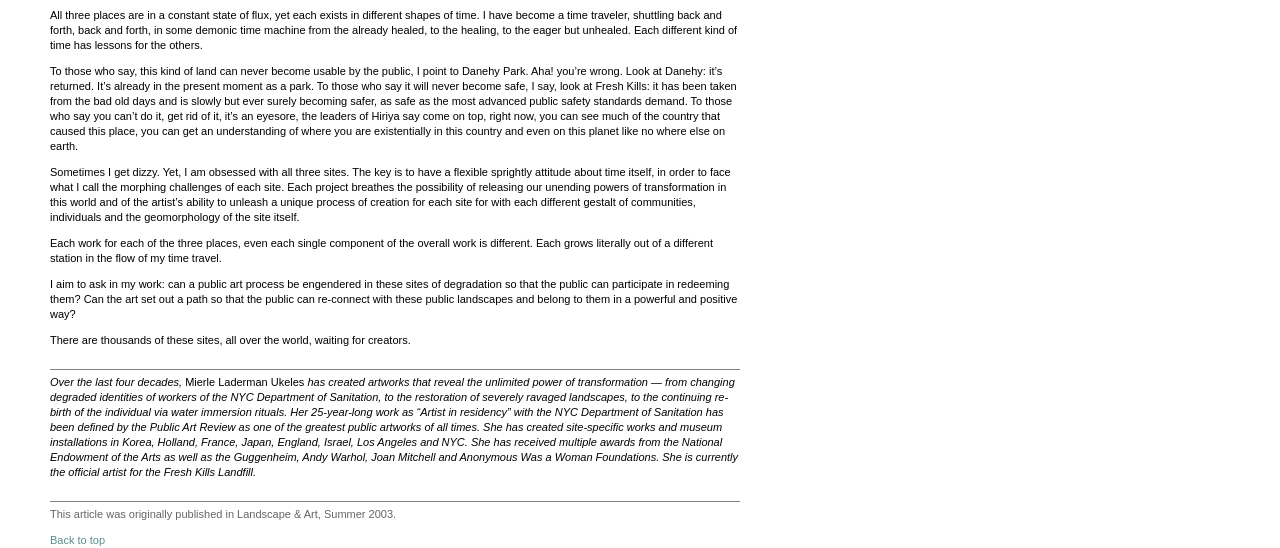Using the description: "Back to top", determine the UI element's bounding box coordinates. Ensure the coordinates are in the format of four float numbers between 0 and 1, i.e., [left, top, right, bottom].

[0.039, 0.974, 0.082, 0.996]